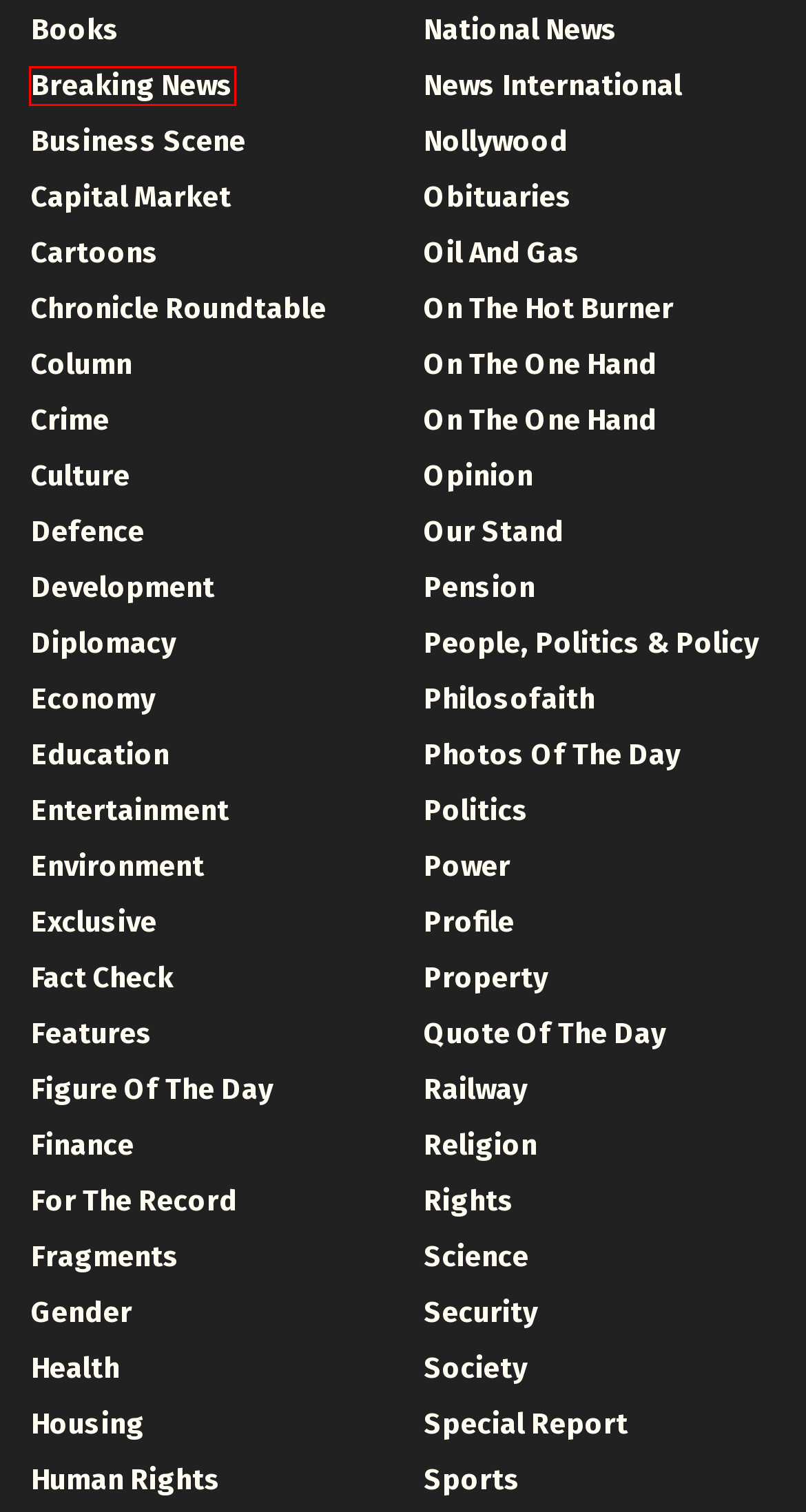Examine the screenshot of a webpage with a red bounding box around an element. Then, select the webpage description that best represents the new page after clicking the highlighted element. Here are the descriptions:
A. Environment Archives - 21st CENTURY CHRONICLE
B. Exclusive Archives - 21st CENTURY CHRONICLE
C. On the one hand Archives - 21st CENTURY CHRONICLE
D. Security Archives - 21st CENTURY CHRONICLE
E. Quote of the day Archives - 21st CENTURY CHRONICLE
F. Health Archives - 21st CENTURY CHRONICLE
G. Breaking News Archives - 21st CENTURY CHRONICLE
H. Entertainment Archives - 21st CENTURY CHRONICLE

G